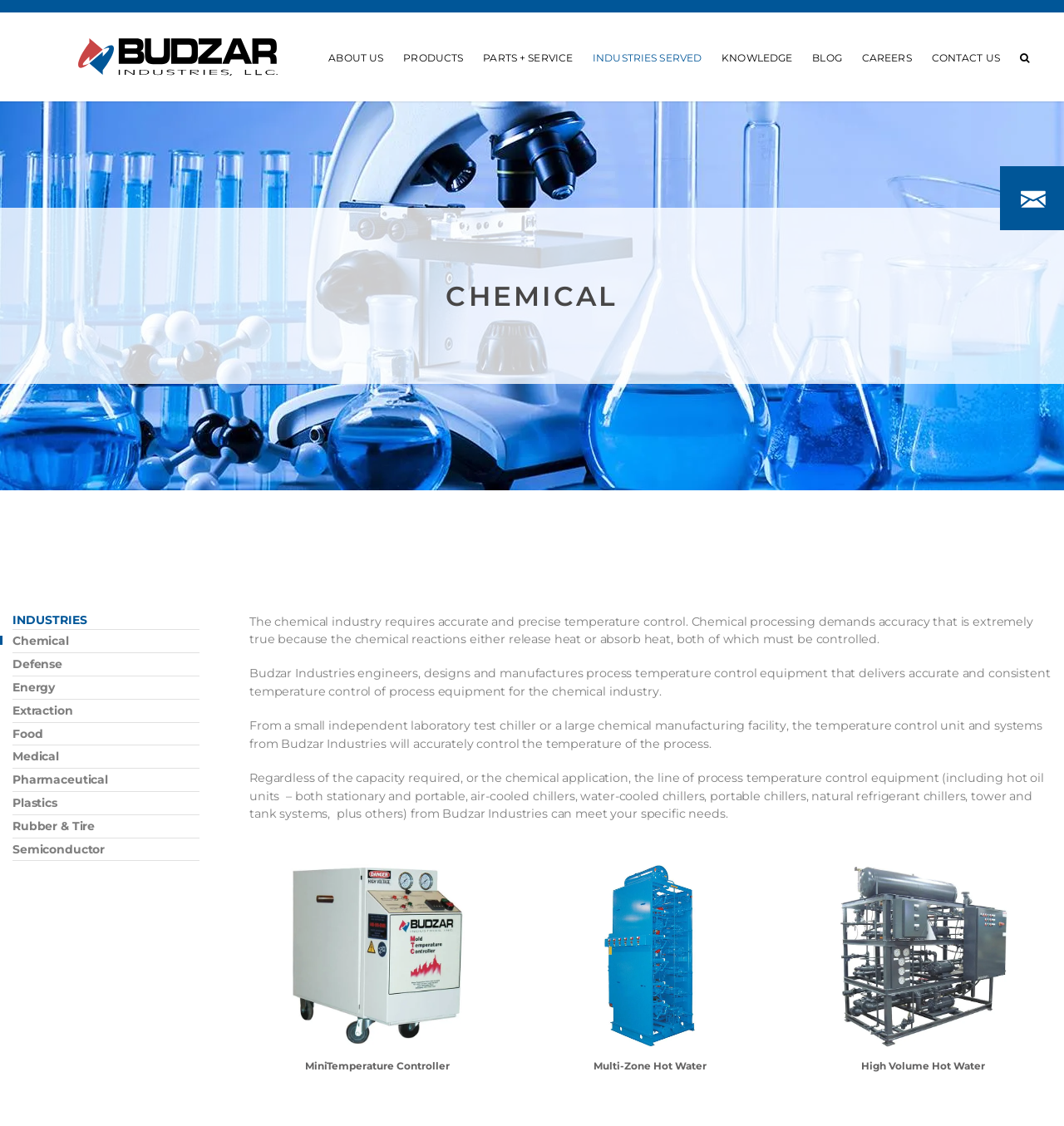What is the purpose of the equipment manufactured by Budzar Industries?
From the screenshot, provide a brief answer in one word or phrase.

Temperature control